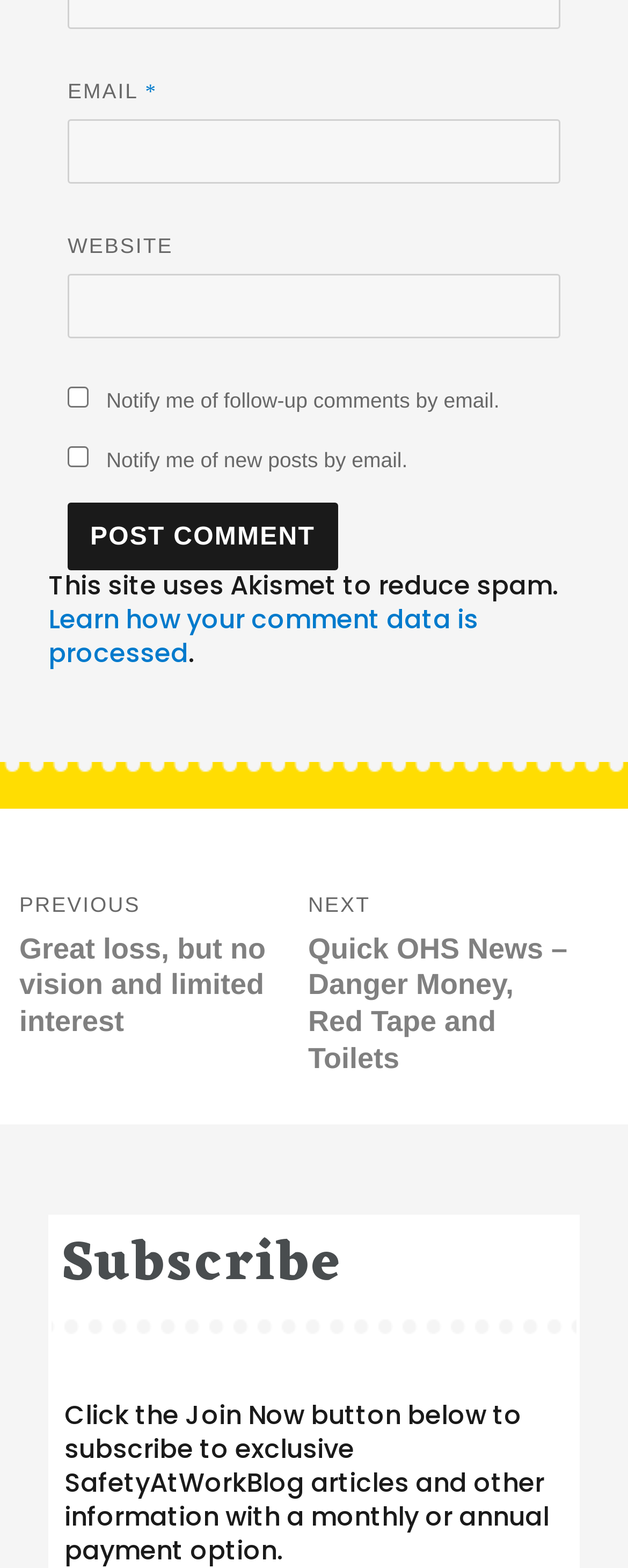What is the function of the 'Post Comment' button?
Look at the screenshot and respond with one word or a short phrase.

Submit comment